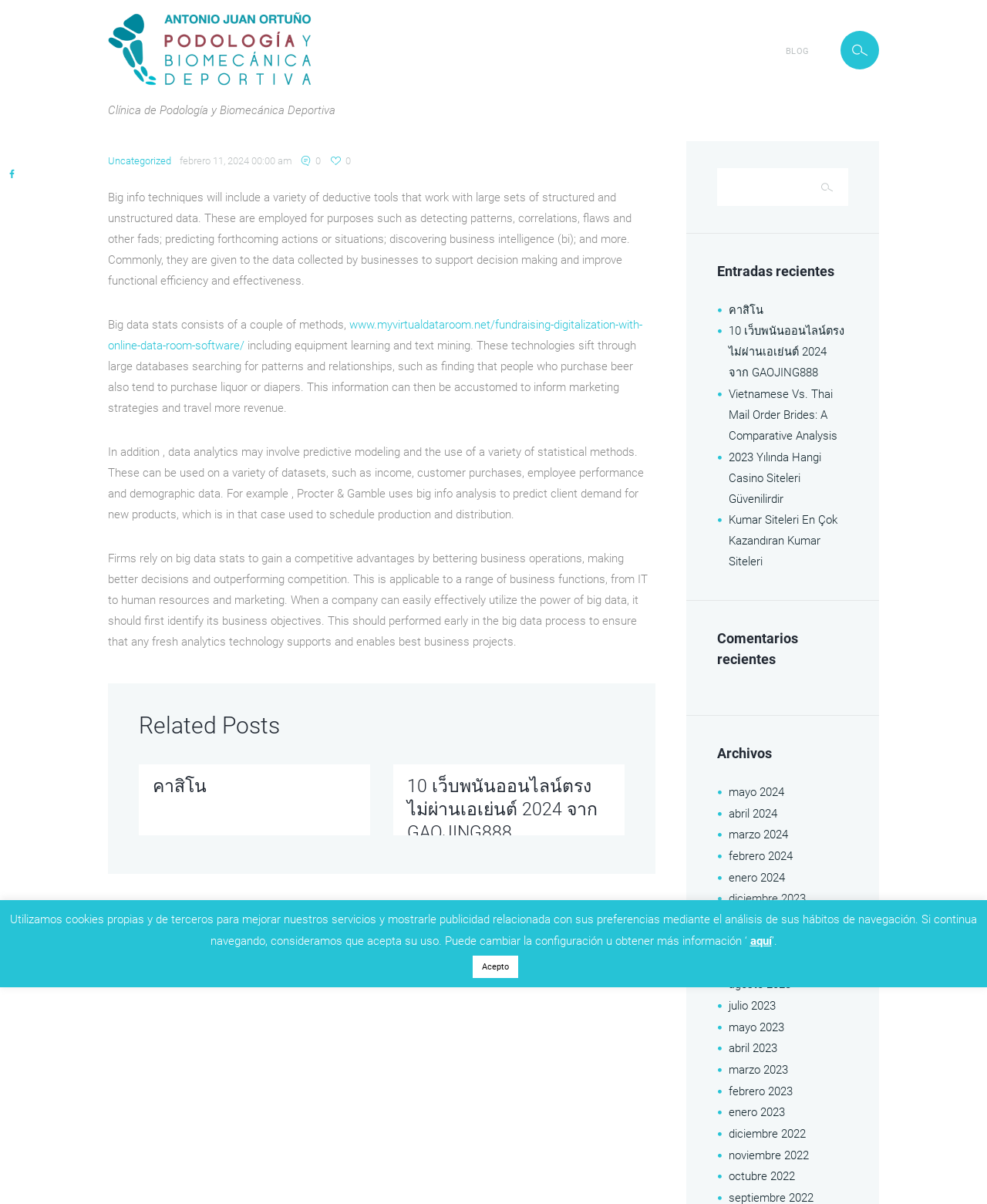Determine the bounding box coordinates of the clickable area required to perform the following instruction: "Search for something". The coordinates should be represented as four float numbers between 0 and 1: [left, top, right, bottom].

[0.852, 0.025, 0.891, 0.057]